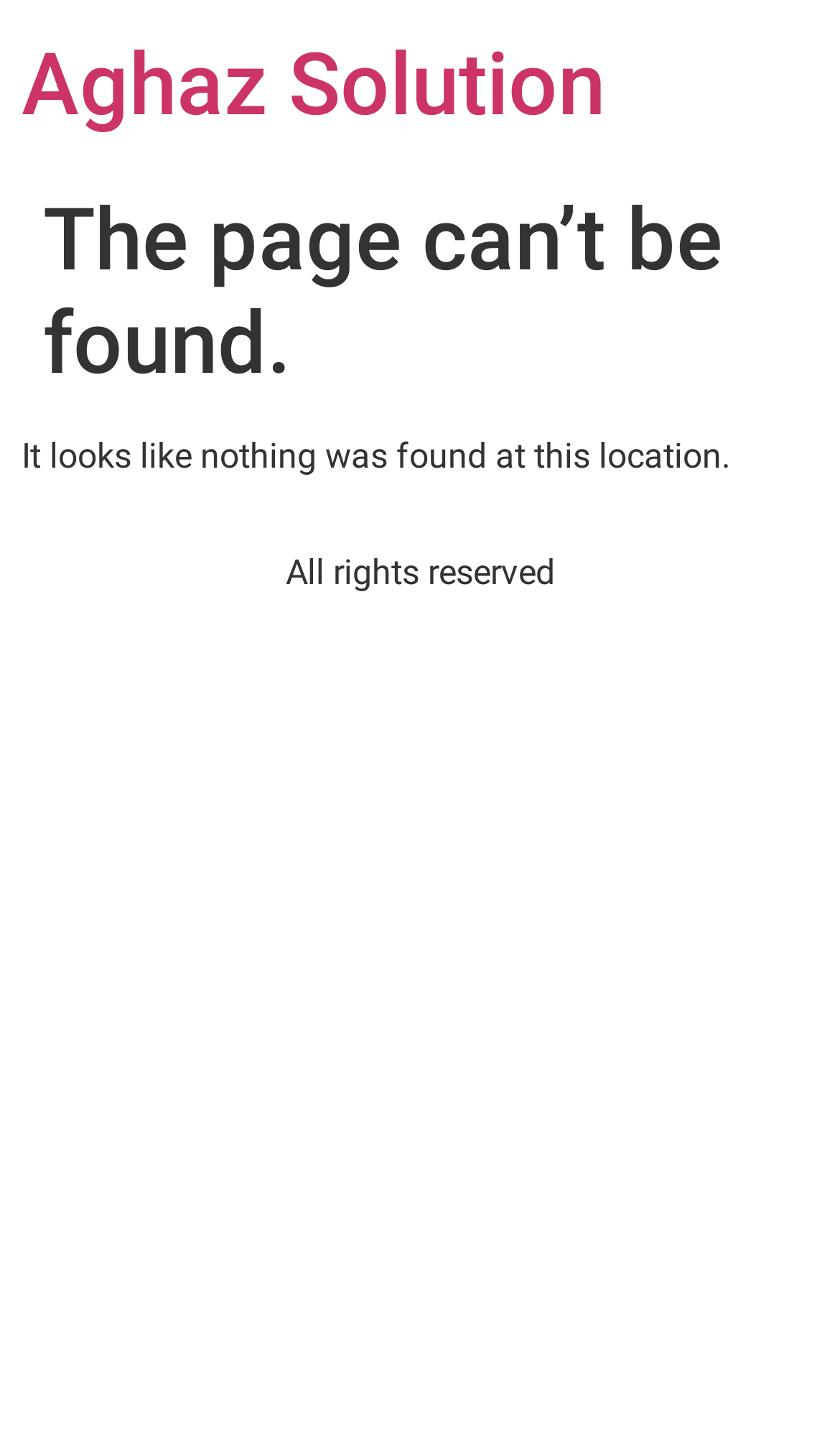What is the name of the solution?
Look at the image and answer the question using a single word or phrase.

Aghaz Solution